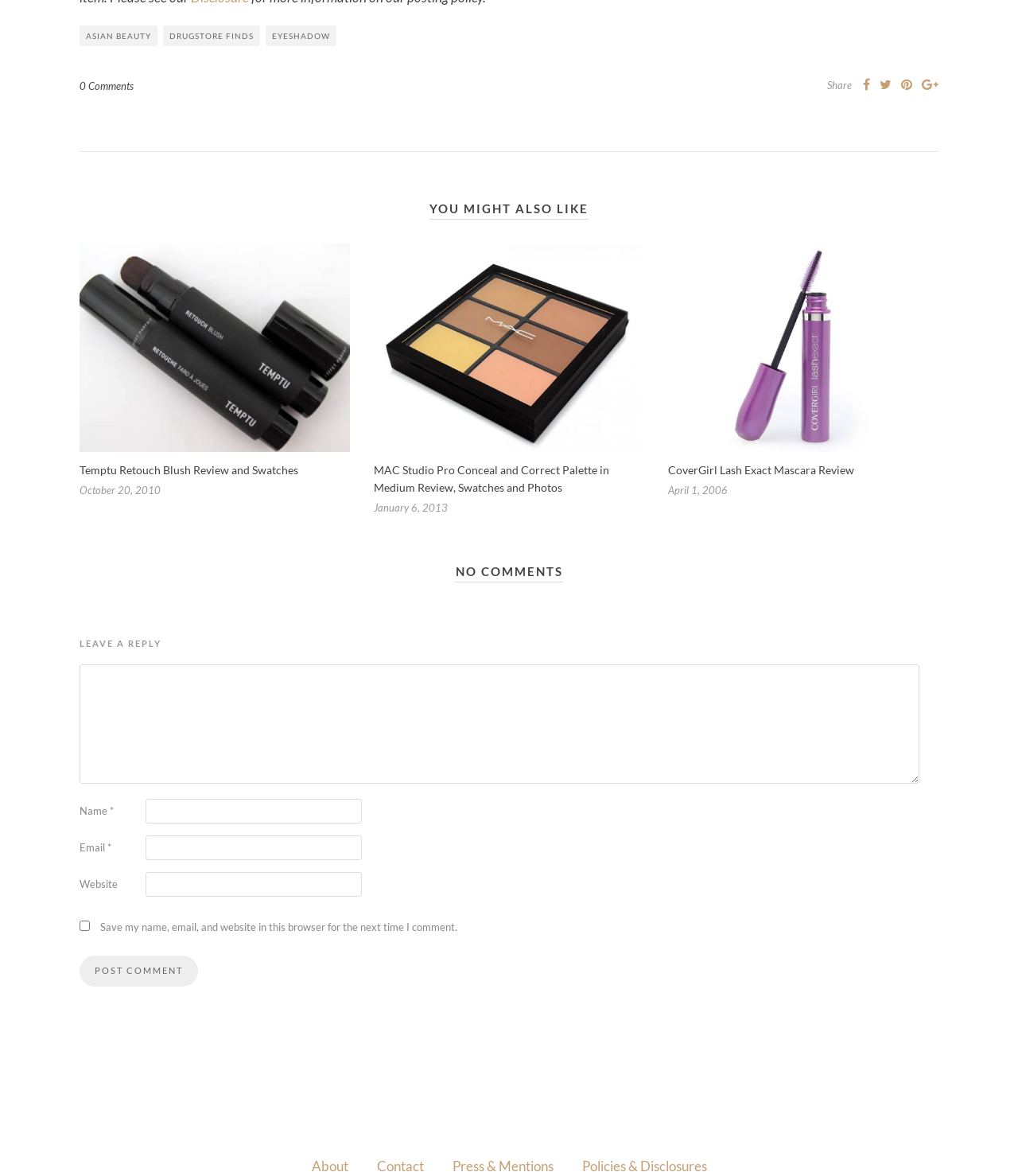How many articles are listed under 'YOU MIGHT ALSO LIKE'?
Using the image, answer in one word or phrase.

3